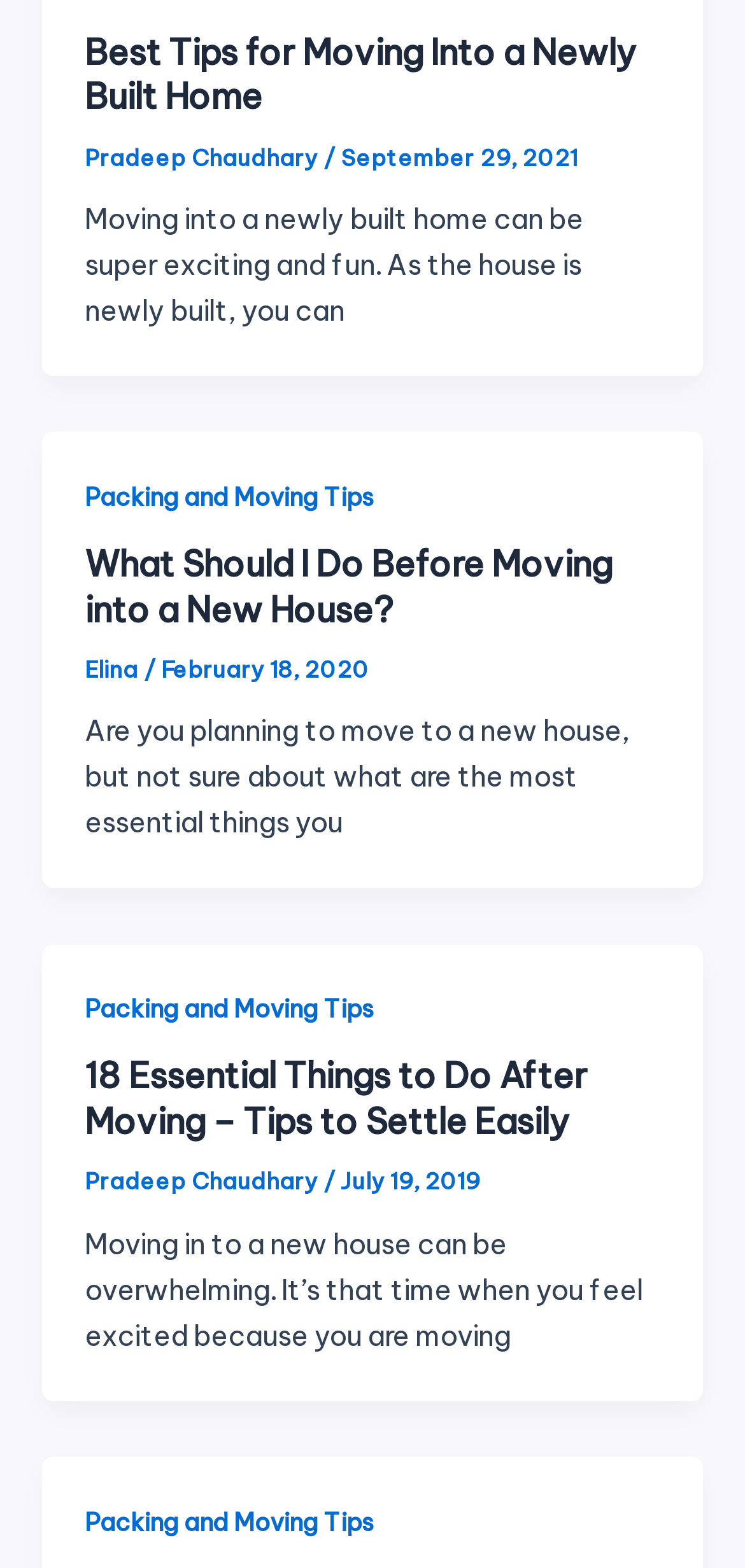Please specify the bounding box coordinates of the element that should be clicked to execute the given instruction: 'read the article about packing and moving tips'. Ensure the coordinates are four float numbers between 0 and 1, expressed as [left, top, right, bottom].

[0.114, 0.307, 0.503, 0.327]